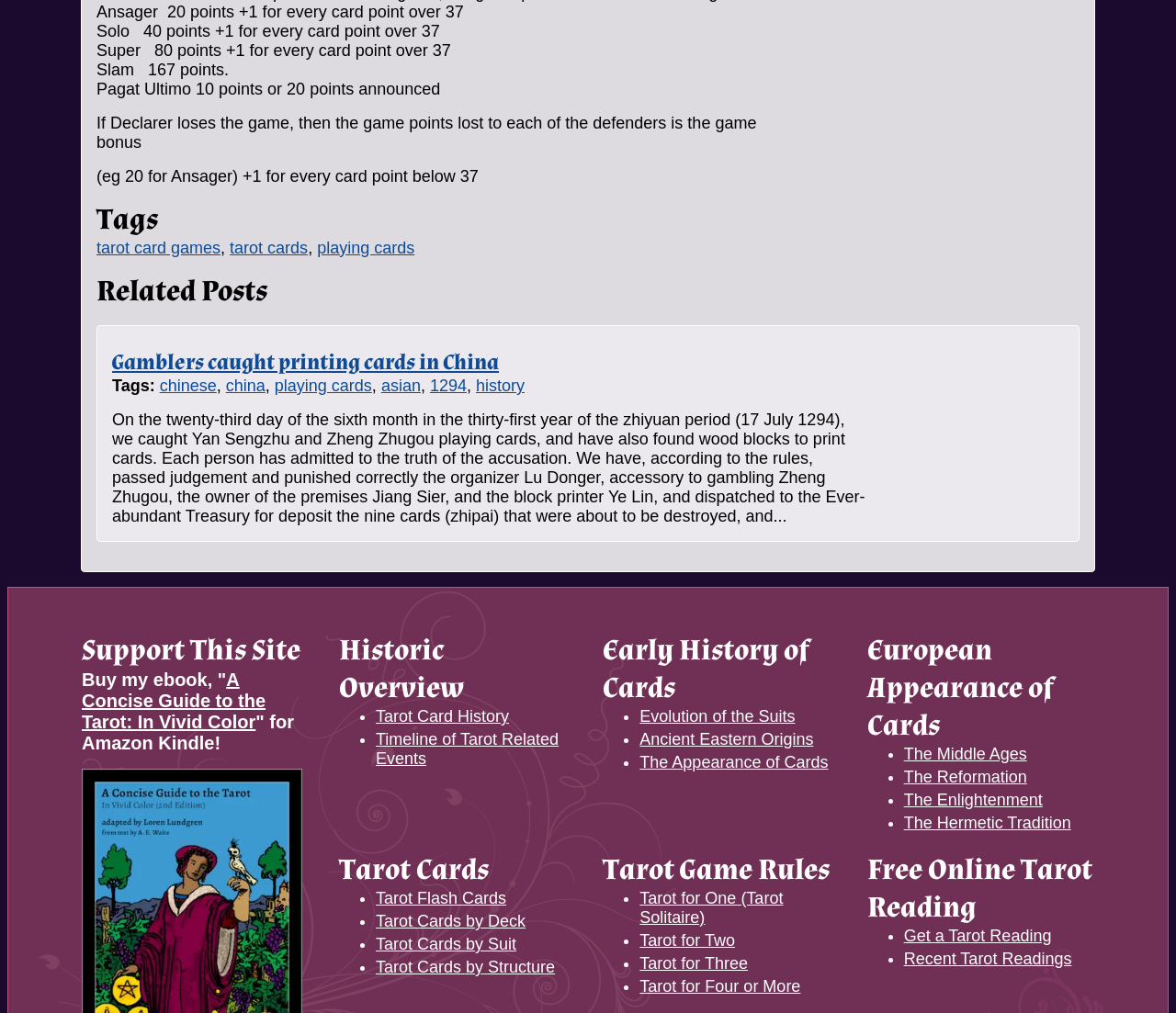Please find the bounding box coordinates in the format (top-left x, top-left y, bottom-right x, bottom-right y) for the given element description. Ensure the coordinates are floating point numbers between 0 and 1. Description: Submit

None